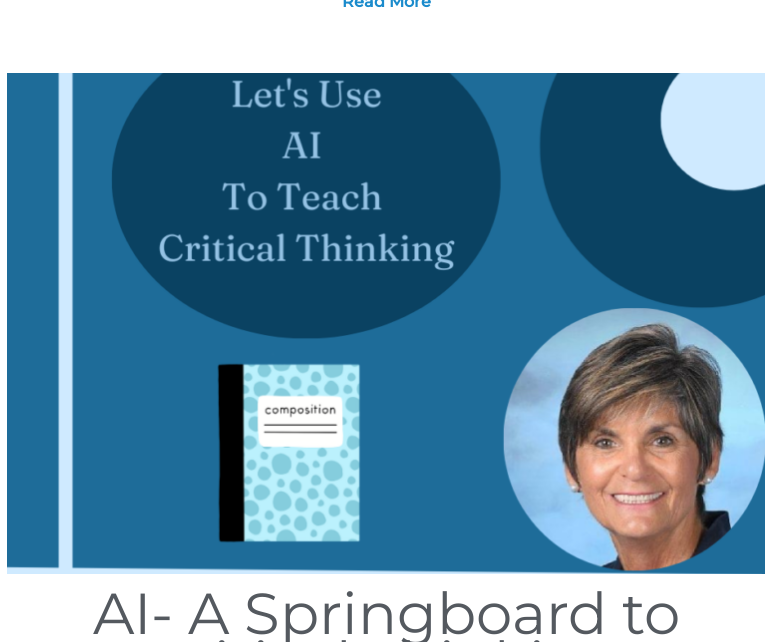What is the title of the article?
Look at the image and respond to the question as thoroughly as possible.

The title of the article is mentioned in the caption, suggesting a discussion on how AI can enhance educational practices, which is the main topic of the image.